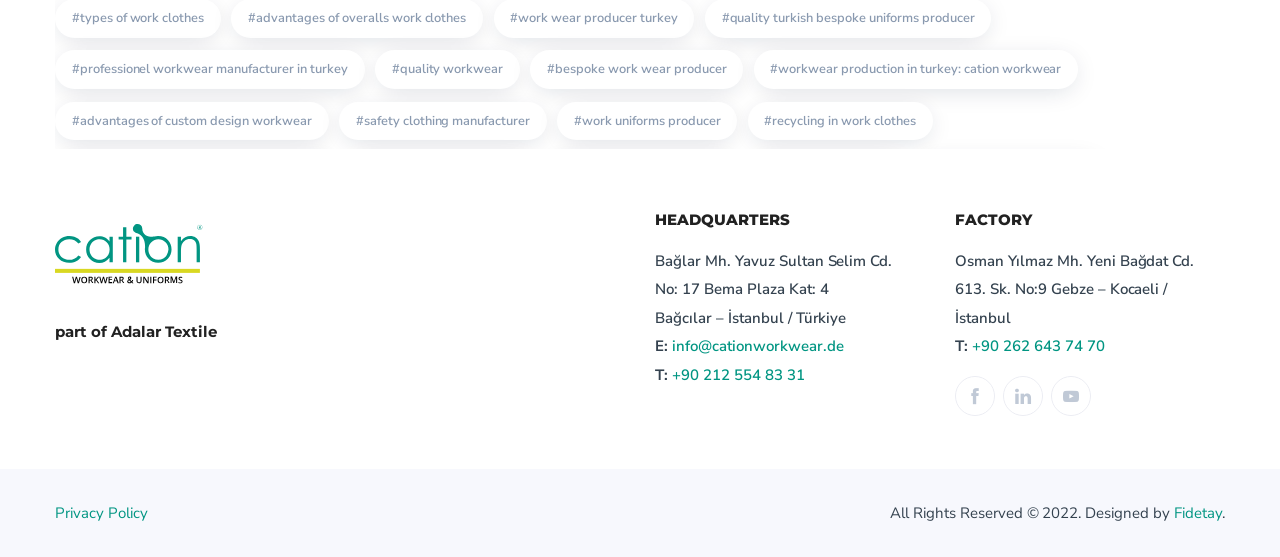Locate the bounding box coordinates of the clickable region necessary to complete the following instruction: "View headquarters address". Provide the coordinates in the format of four float numbers between 0 and 1, i.e., [left, top, right, bottom].

[0.512, 0.375, 0.617, 0.416]